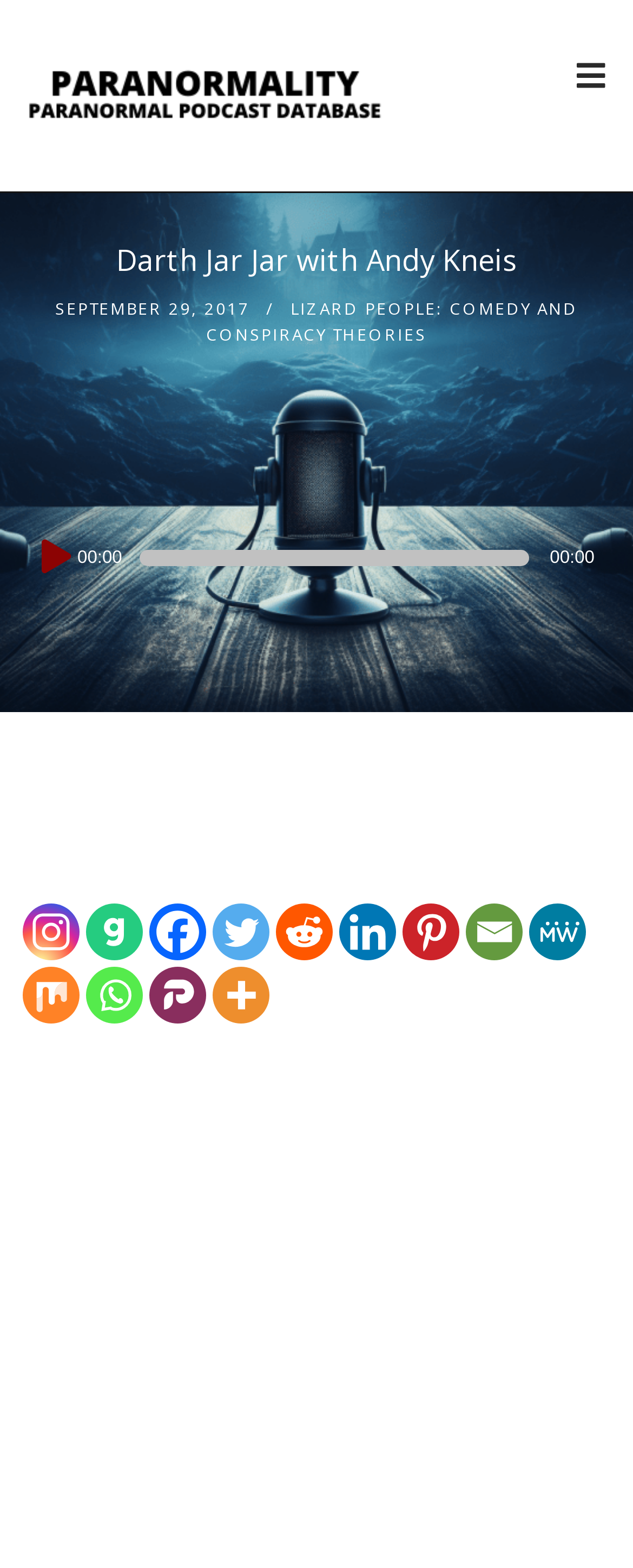Given the element description: "title="More"", predict the bounding box coordinates of the UI element it refers to, using four float numbers between 0 and 1, i.e., [left, top, right, bottom].

[0.335, 0.617, 0.425, 0.653]